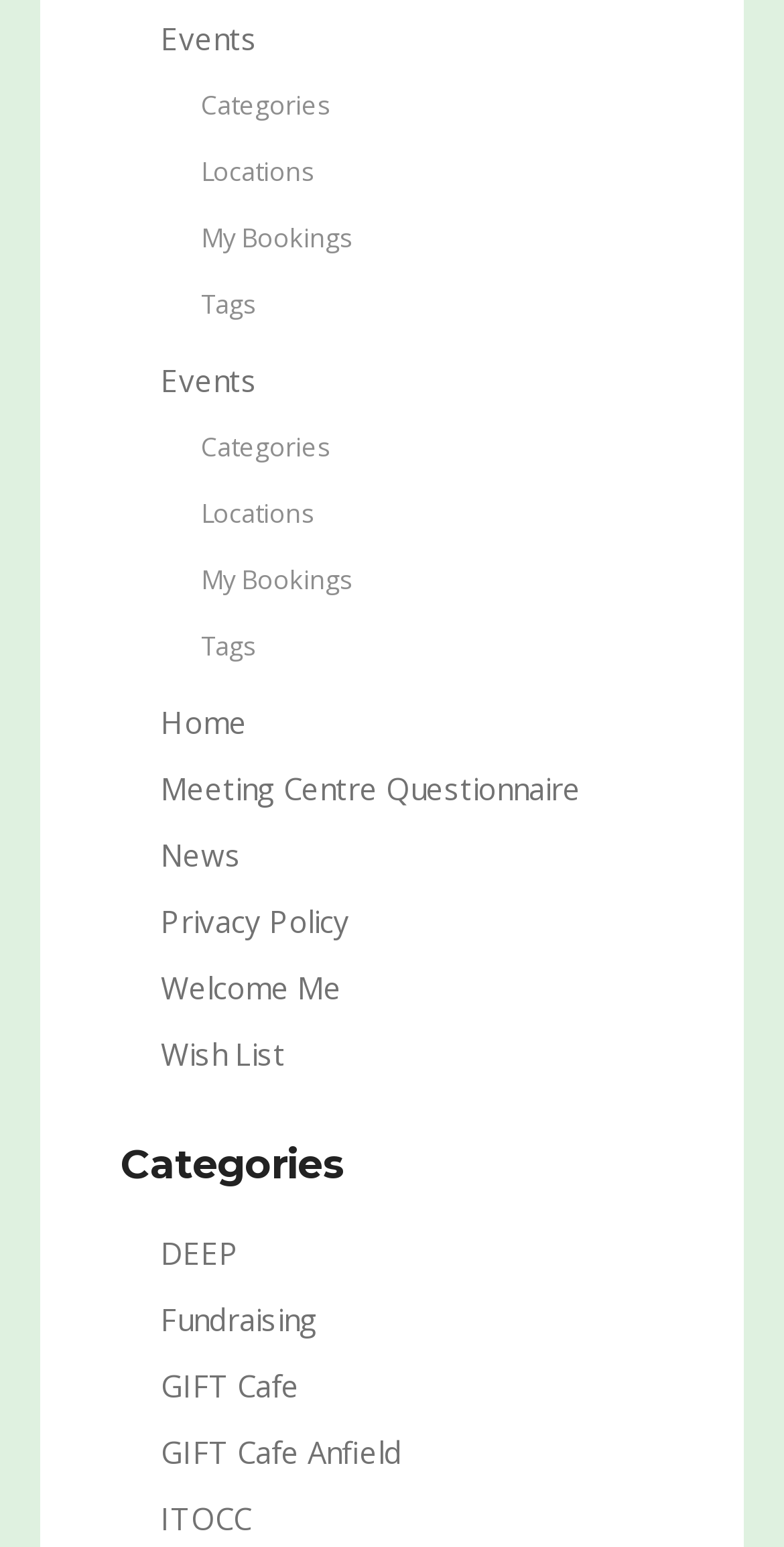What is the second link in the middle section?
Based on the visual, give a brief answer using one word or a short phrase.

Meeting Centre Questionnaire